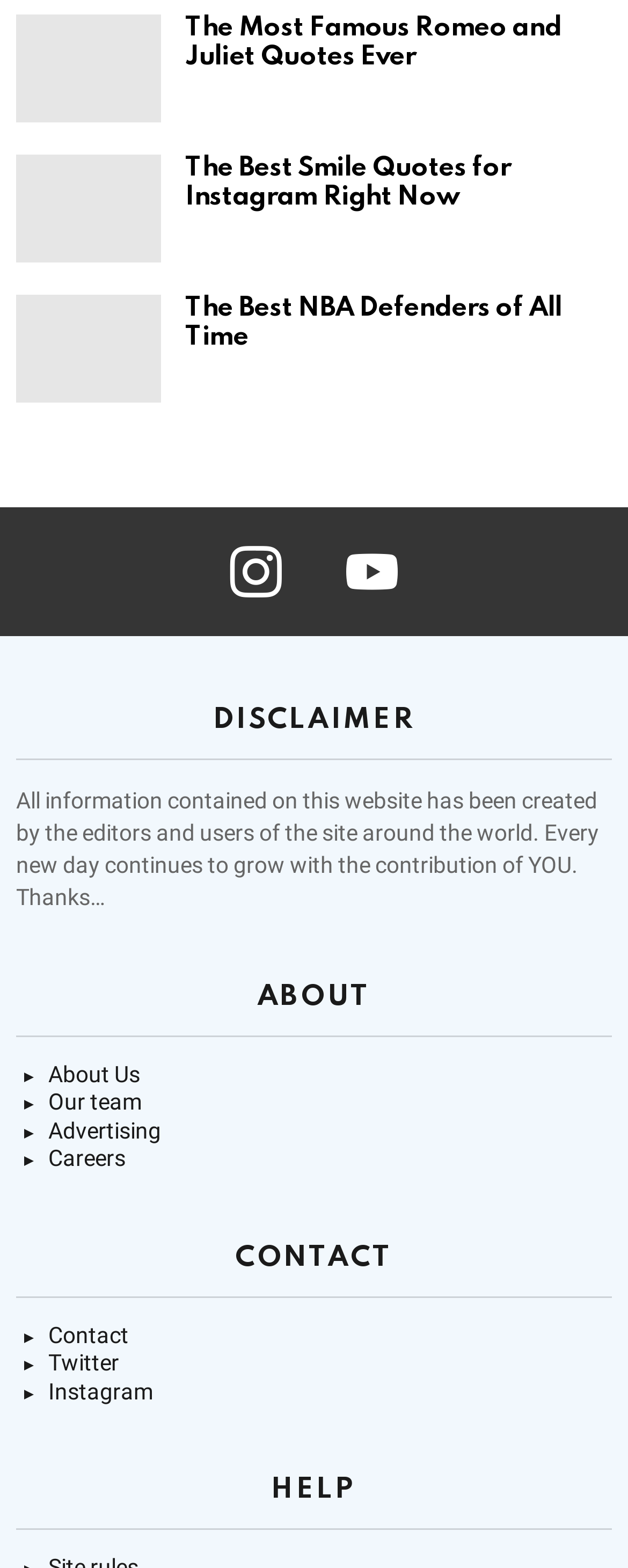Find the bounding box of the web element that fits this description: "Movies / Series".

[0.21, 0.012, 0.496, 0.032]